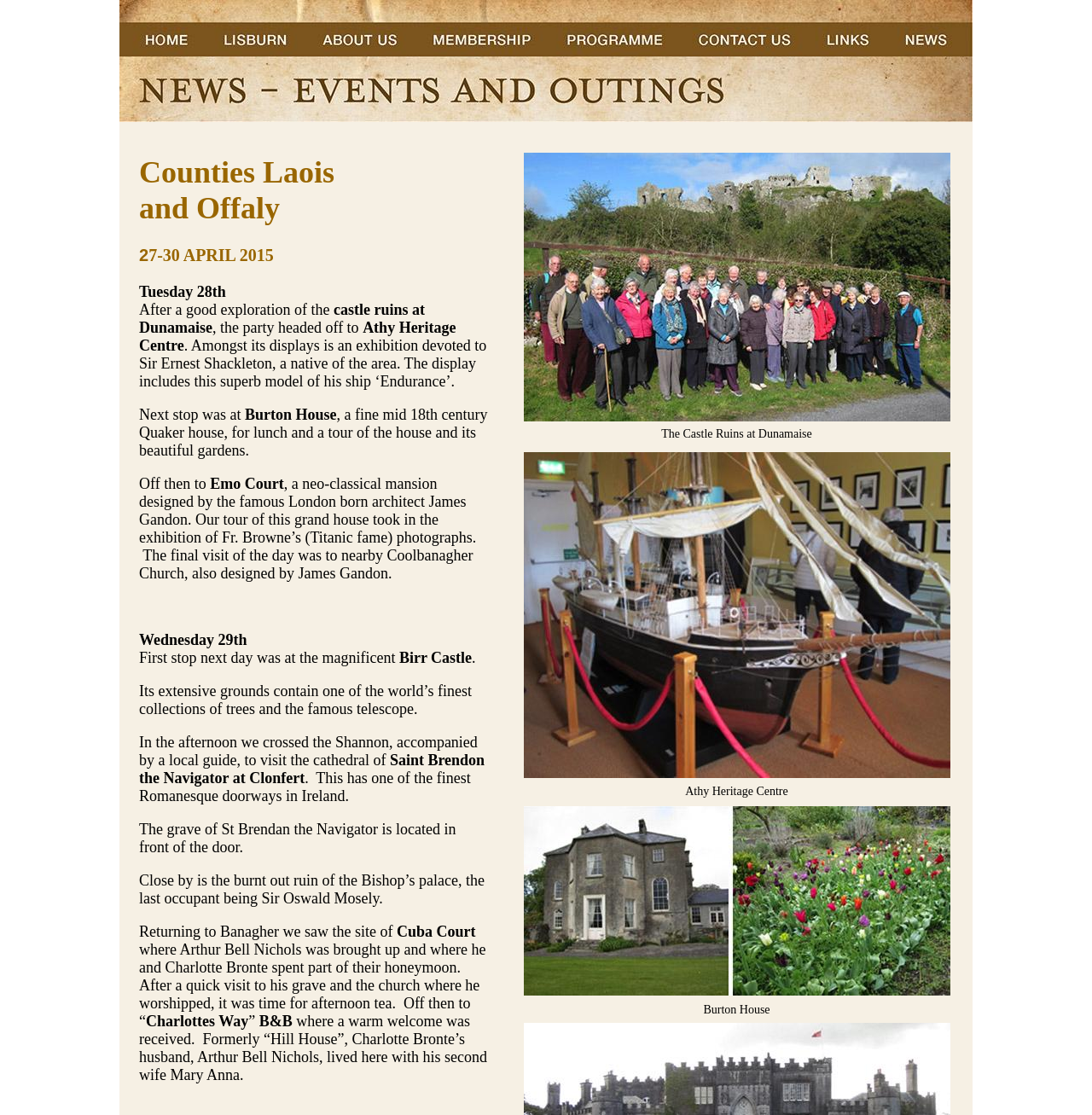What is the name of the heritage centre mentioned?
Using the image, provide a concise answer in one word or a short phrase.

Athy Heritage Centre